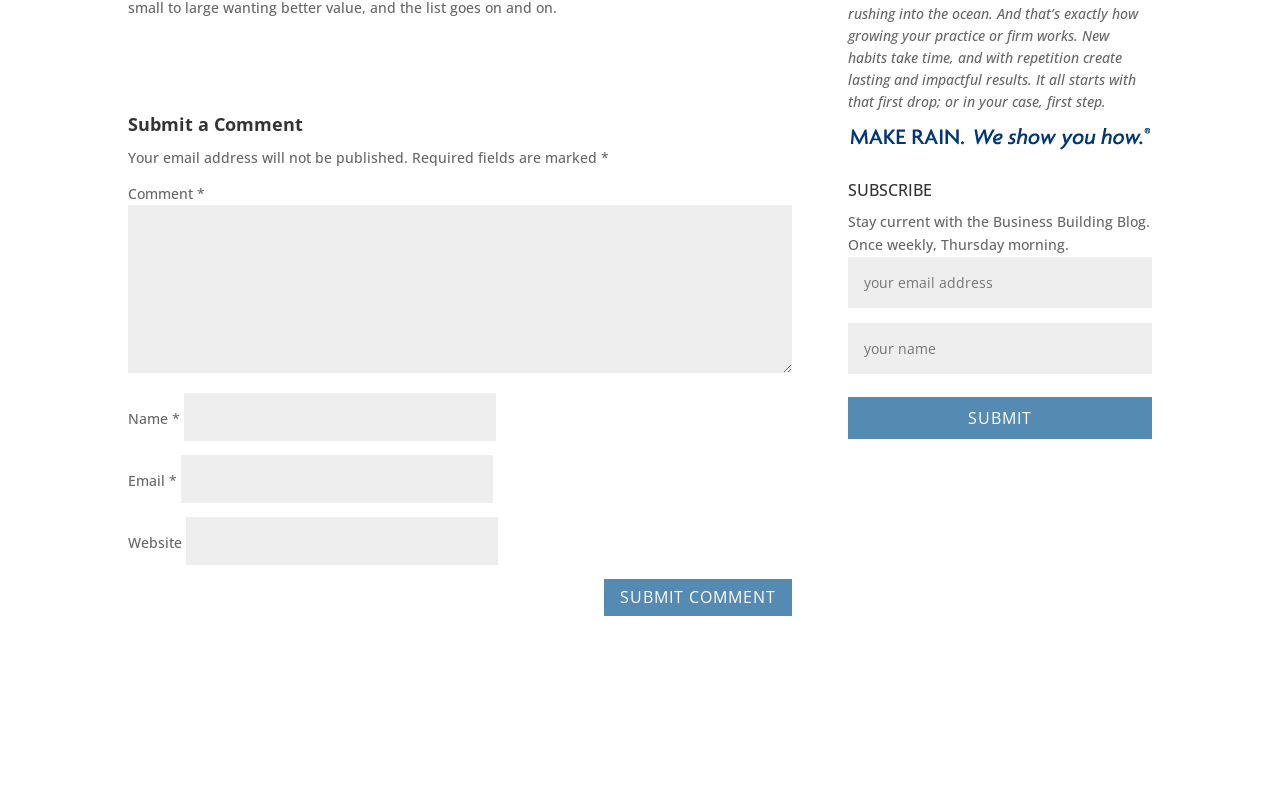Provide the bounding box coordinates, formatted as (top-left x, top-left y, bottom-right x, bottom-right y), with all values being floating point numbers between 0 and 1. Identify the bounding box of the UI element that matches the description: Meet The Team

None